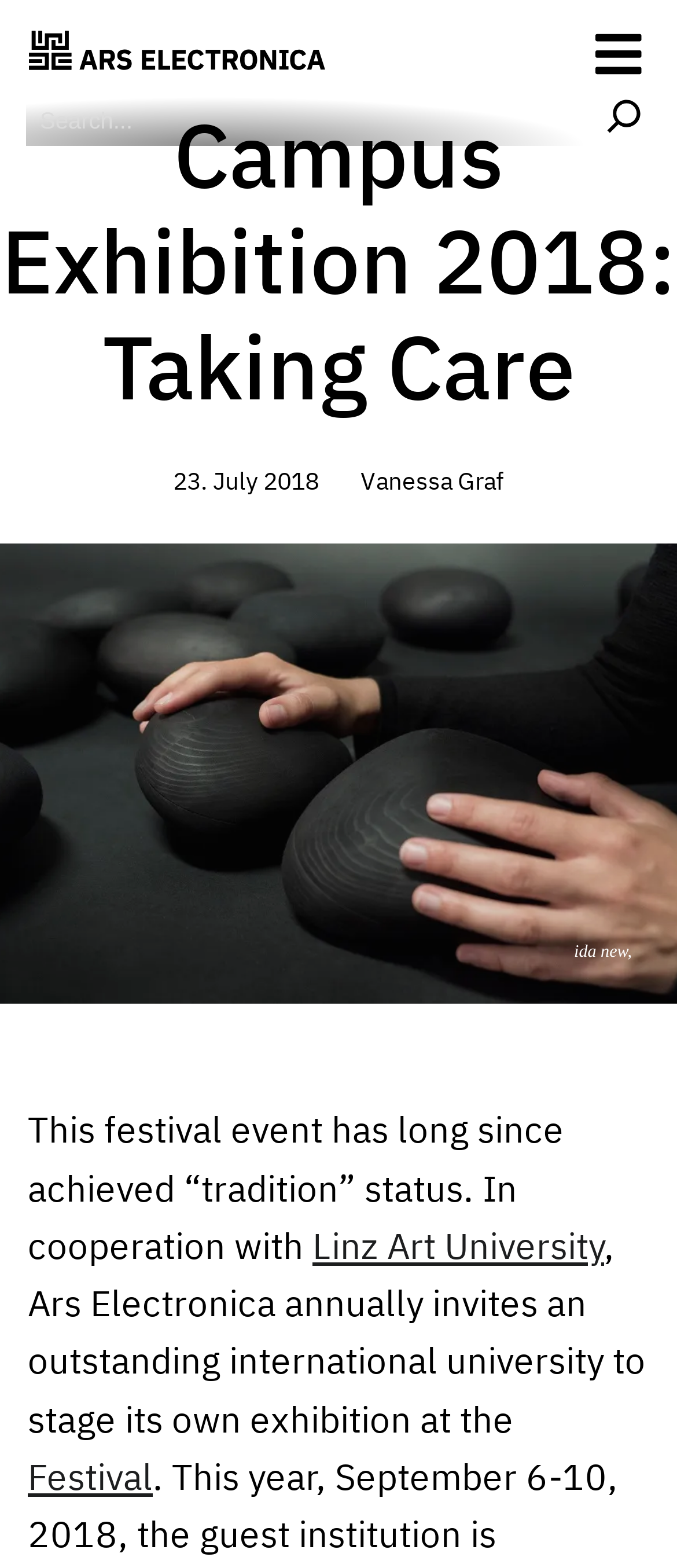Predict the bounding box of the UI element based on the description: "Linz Art University". The coordinates should be four float numbers between 0 and 1, formatted as [left, top, right, bottom].

[0.462, 0.779, 0.892, 0.809]